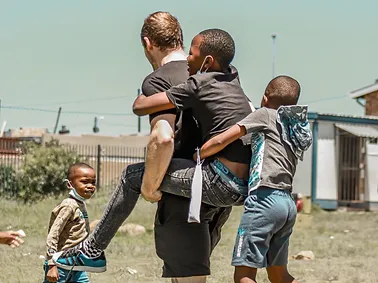Depict the image with a detailed narrative.

The image features an engaging scene of community involvement, showcasing a volunteer enthusiastically participating in a playful moment with children. The volunteer, dressed casually, carries two children on his back, embodying a spirit of fun and connection. In the foreground, another child watches with a smile, highlighting the joy and camaraderie present in this community interaction. The background hints at a vibrant, outdoor setting, emphasizing the importance of outdoor activities in fostering relationships. This image resonates with the theme of charity and volunteerism, portraying the impactful work done by organizations focused on uplifting underprivileged communities through shared experiences and support.